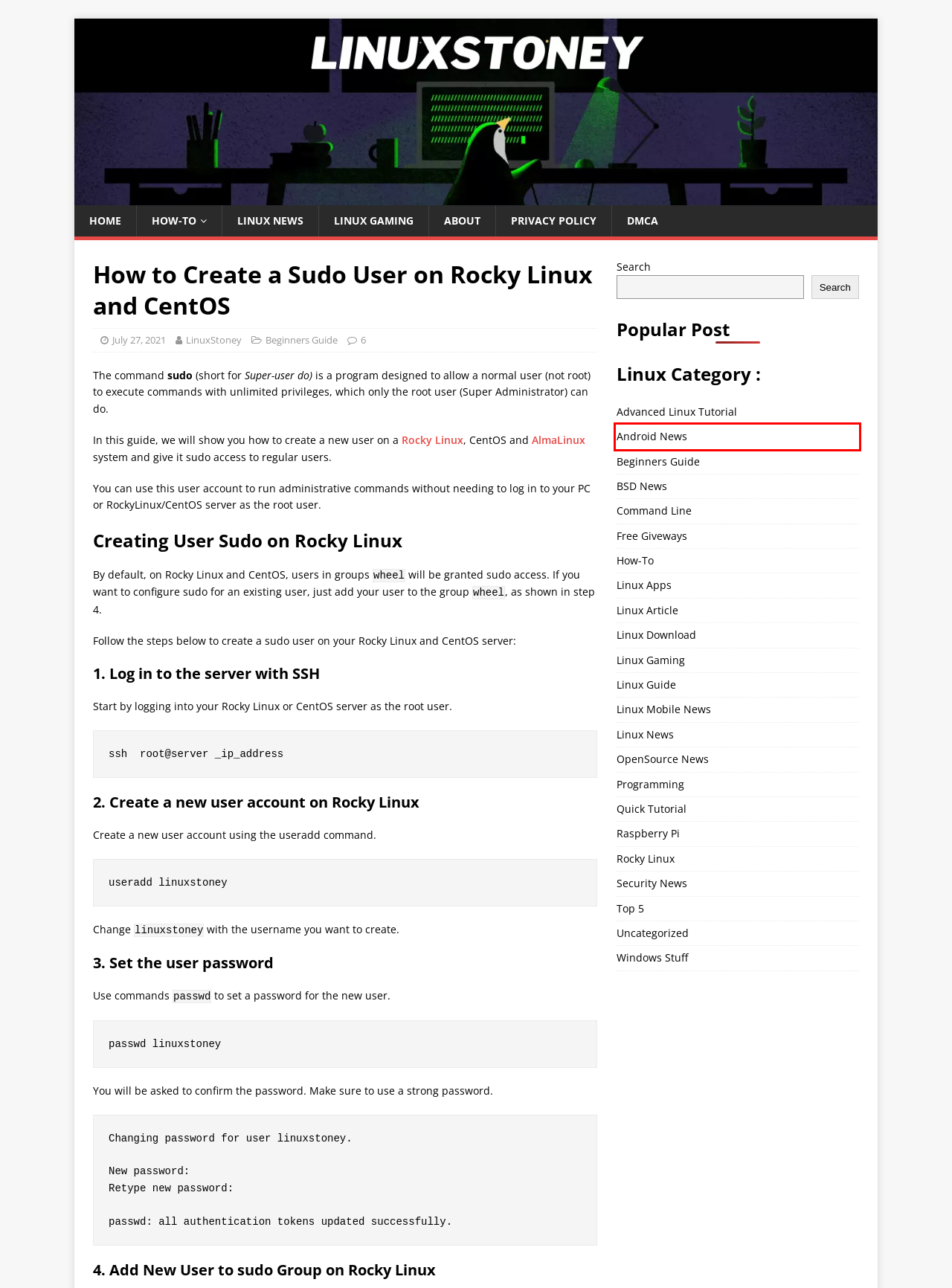Observe the screenshot of a webpage with a red bounding box highlighting an element. Choose the webpage description that accurately reflects the new page after the element within the bounding box is clicked. Here are the candidates:
A. Linux Gaming - LinuxStoney
B. How-To - LinuxStoney
C. Android News - LinuxStoney
D. BSD News - LinuxStoney
E. Free Giveways - LinuxStoney
F. OpenSource News - LinuxStoney
G. Linux Article - LinuxStoney
H. Uncategorized - LinuxStoney

C